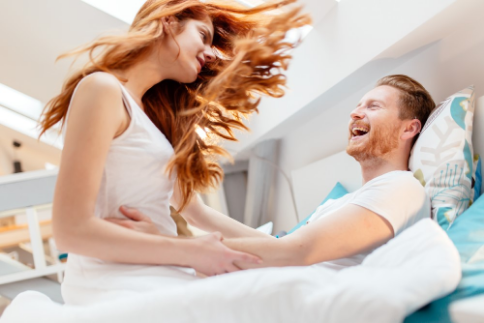Answer briefly with one word or phrase:
Are the couple dressed formally?

no